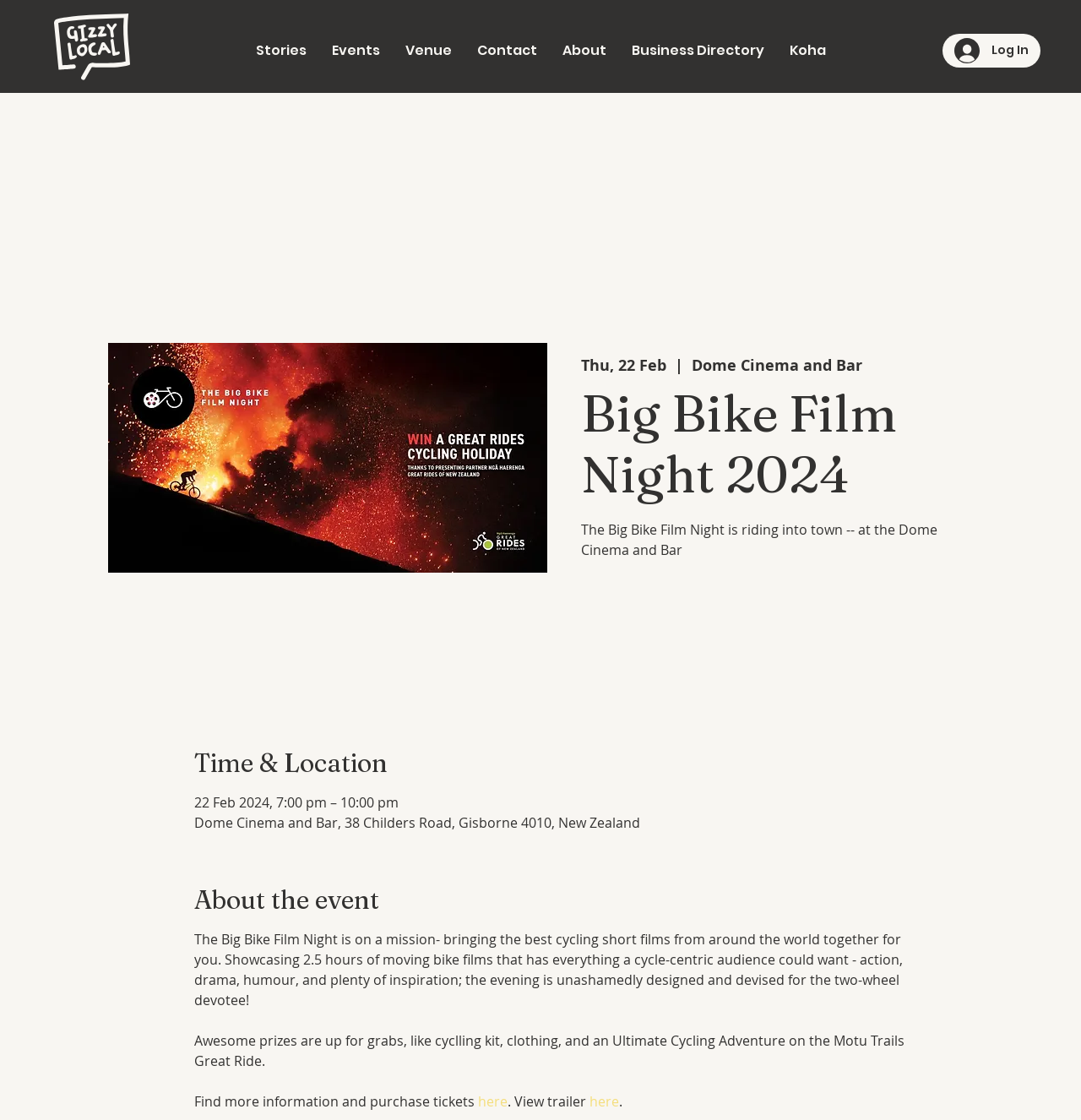Give a short answer to this question using one word or a phrase:
What can be won at the event?

Cycling kit, clothing, and an Ultimate Cycling Adventure